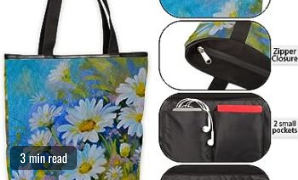Provide a one-word or brief phrase answer to the question:
What type of closure does the lunch bag have?

Zipper